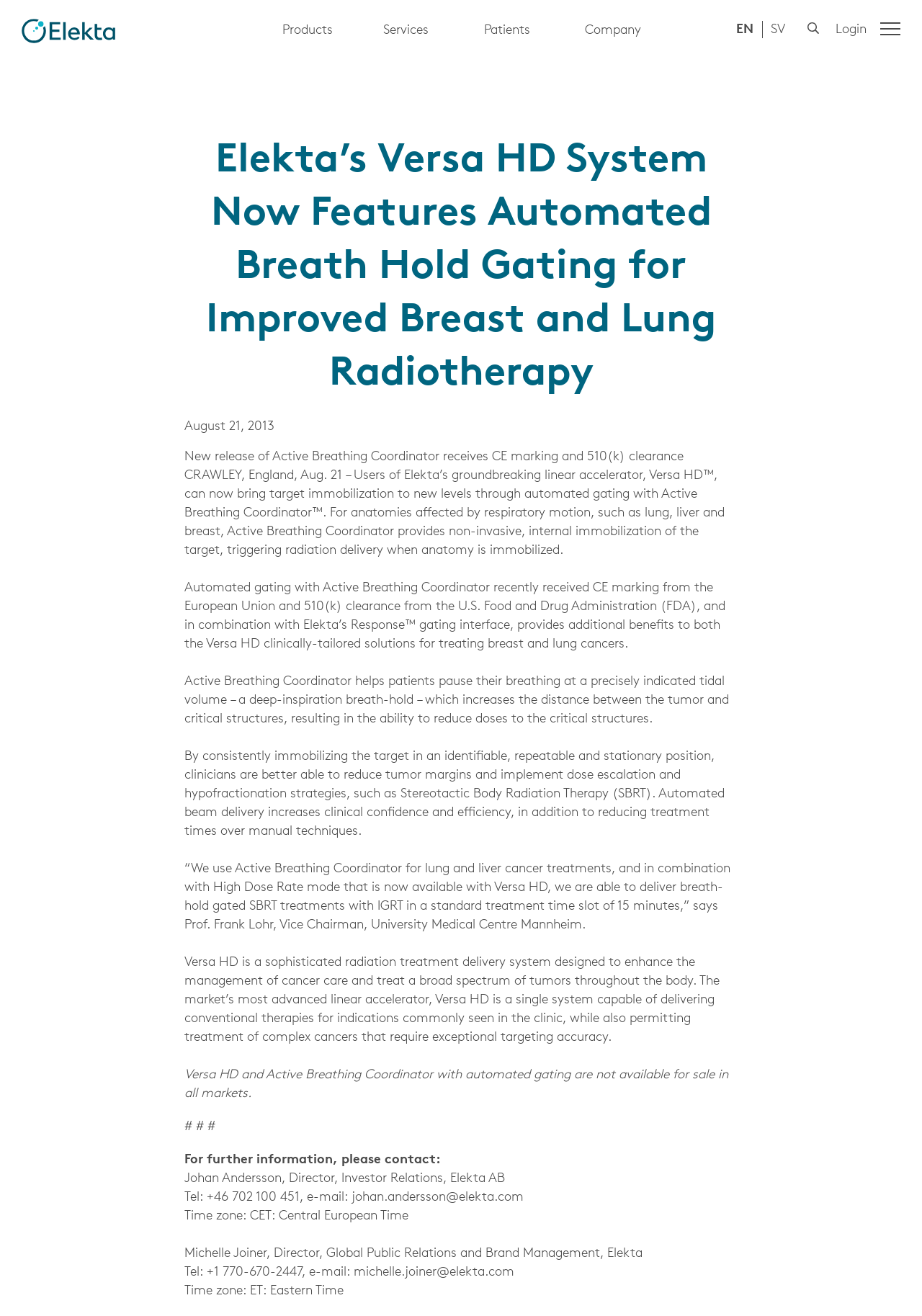Determine the bounding box coordinates of the region to click in order to accomplish the following instruction: "Click the 'Menu' button". Provide the coordinates as four float numbers between 0 and 1, specifically [left, top, right, bottom].

[0.955, 0.017, 0.977, 0.027]